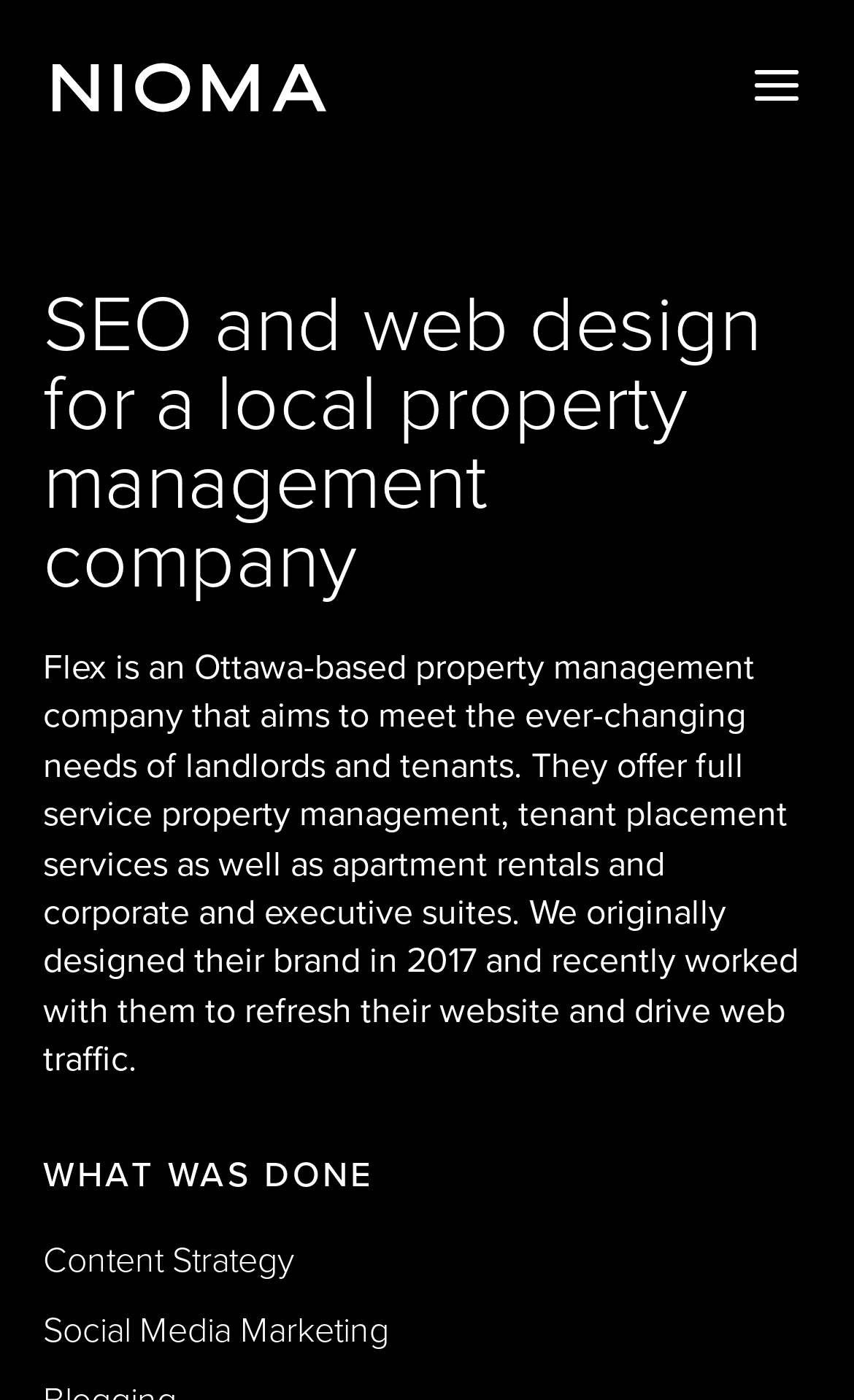Extract the heading text from the webpage.

SEO and web design for a local property management company